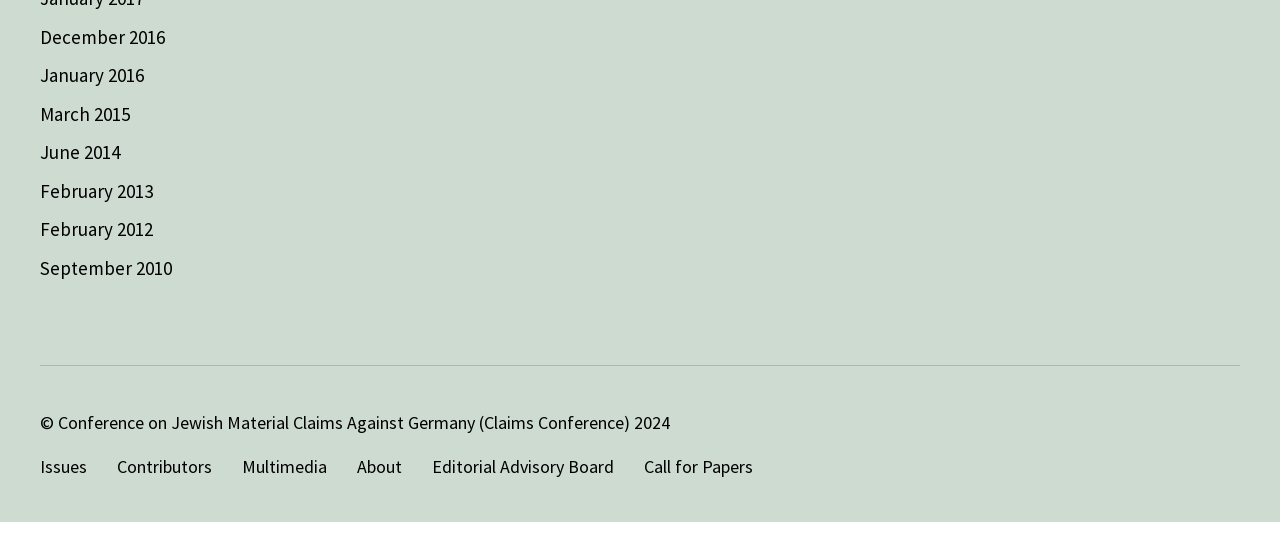Please respond in a single word or phrase: 
How many links are in the footer navigation?

6